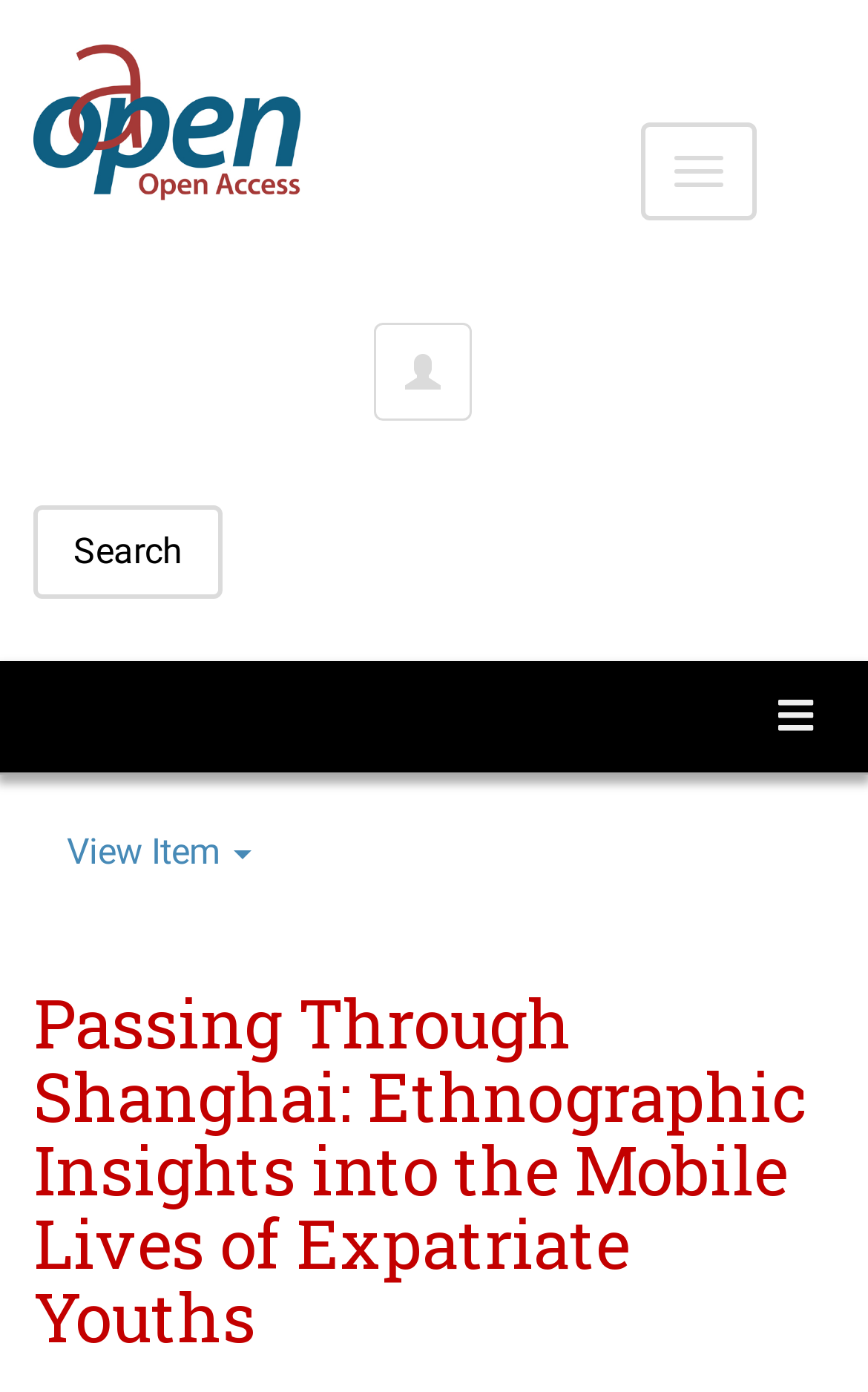Show the bounding box coordinates for the HTML element as described: "parent_node: Toggle navigation".

[0.038, 0.032, 0.962, 0.144]